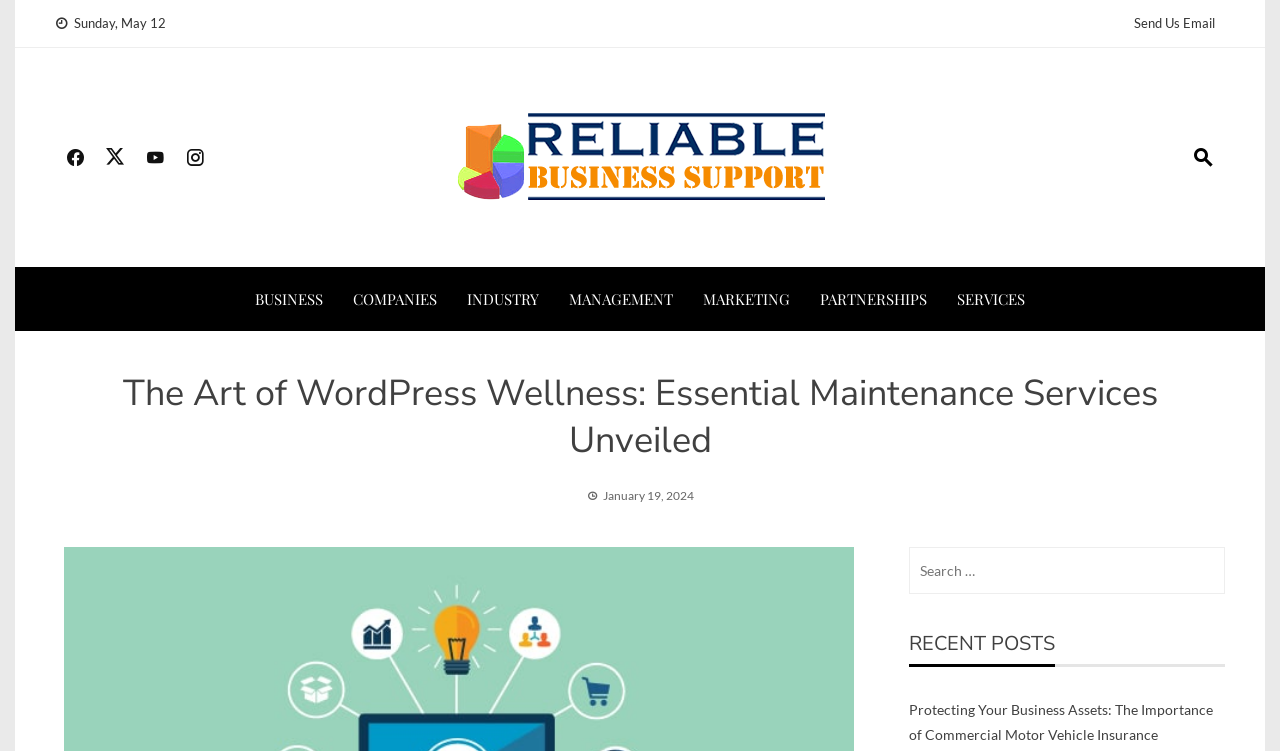Using the provided description: "Industry", find the bounding box coordinates of the corresponding UI element. The output should be four float numbers between 0 and 1, in the format [left, top, right, bottom].

[0.365, 0.377, 0.421, 0.42]